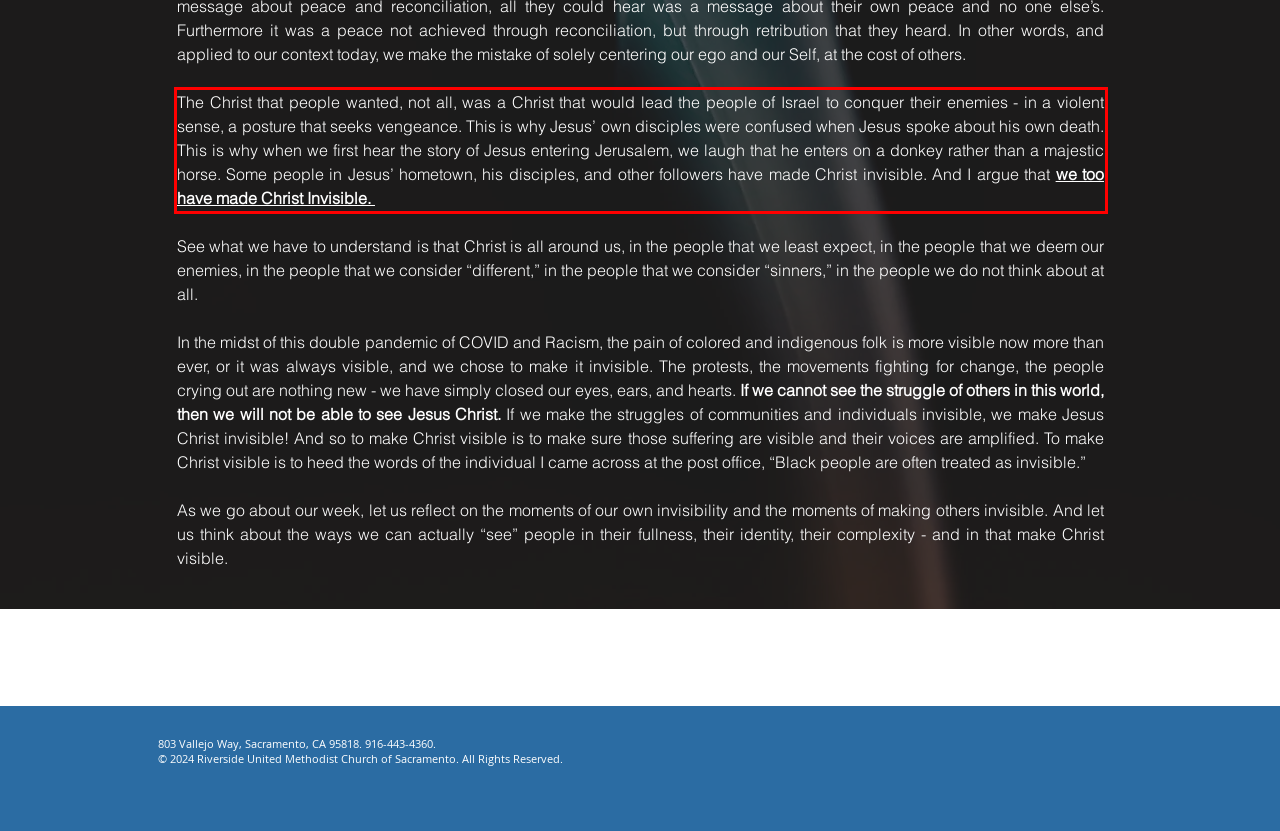With the provided screenshot of a webpage, locate the red bounding box and perform OCR to extract the text content inside it.

The Christ that people wanted, not all, was a Christ that would lead the people of Israel to conquer their enemies - in a violent sense, a posture that seeks vengeance. This is why Jesus’ own disciples were confused when Jesus spoke about his own death. This is why when we first hear the story of Jesus entering Jerusalem, we laugh that he enters on a donkey rather than a majestic horse. Some people in Jesus’ hometown, his disciples, and other followers have made Christ invisible. And I argue that we too have made Christ Invisible.